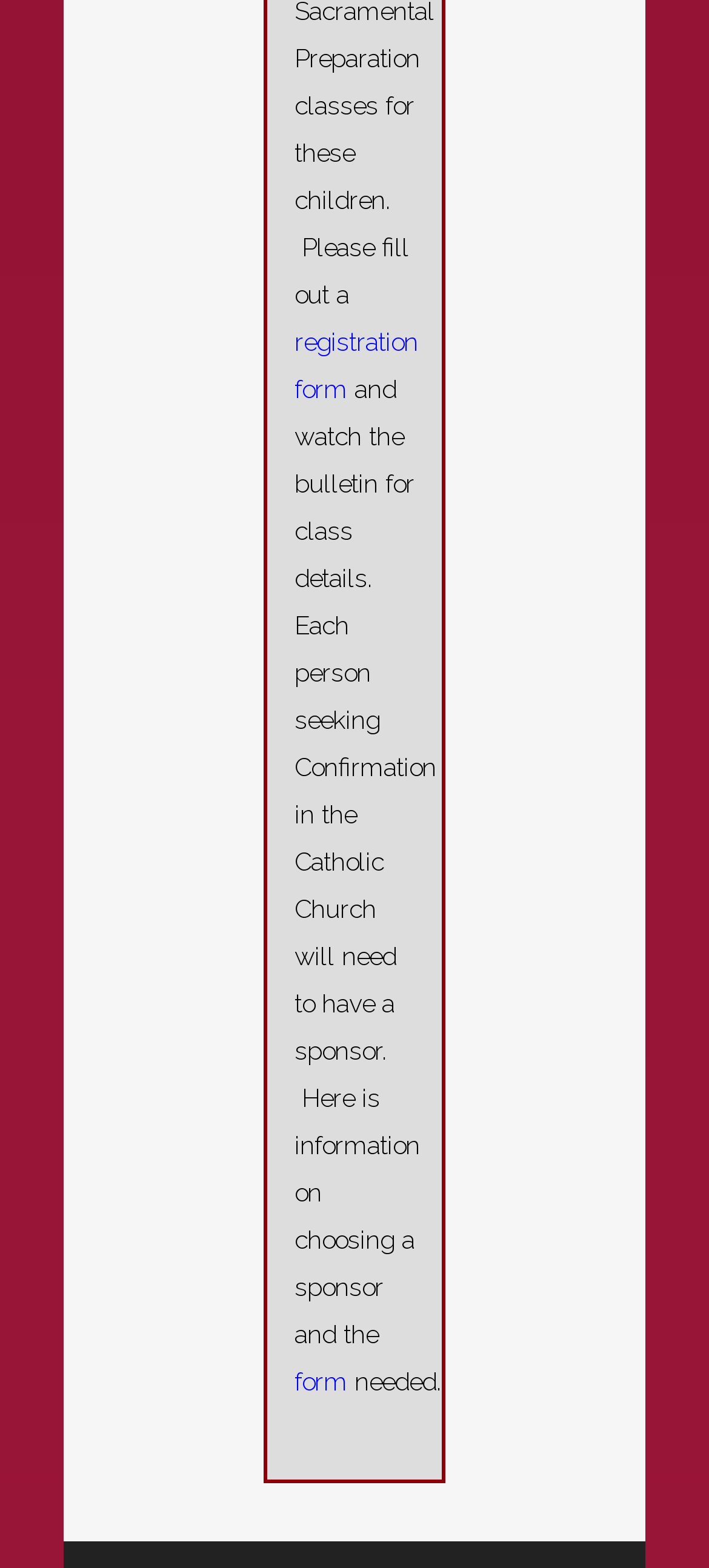Identify the bounding box of the UI component described as: "registration form".

[0.415, 0.208, 0.59, 0.257]